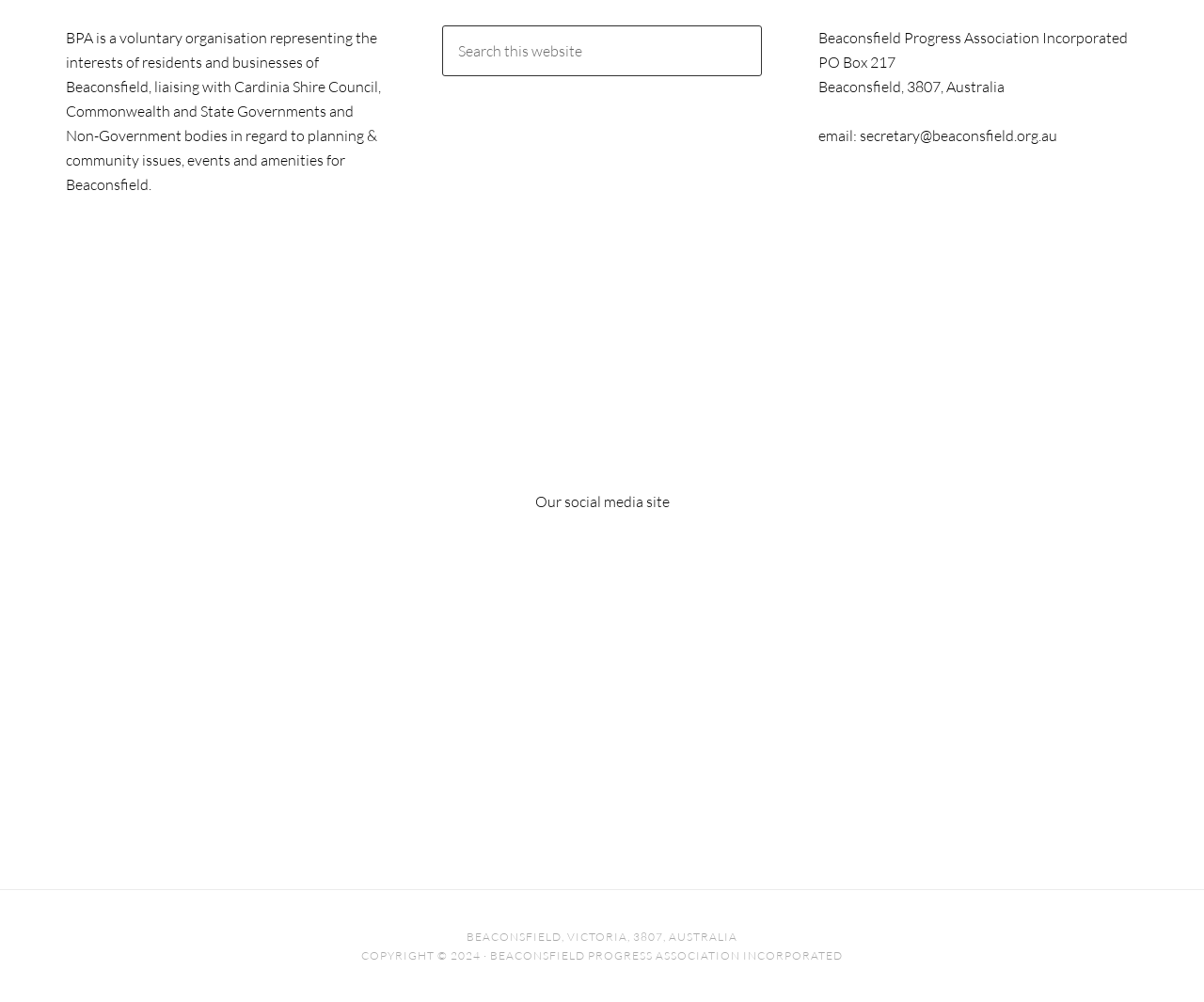Please look at the image and answer the question with a detailed explanation: What is the location of the organization?

The location of the organization can be found in the static text elements 'PO Box 217', 'Beaconsfield, 3807, Australia' located at the top right corner of the webpage, which provides the postal address and physical location of the organization.